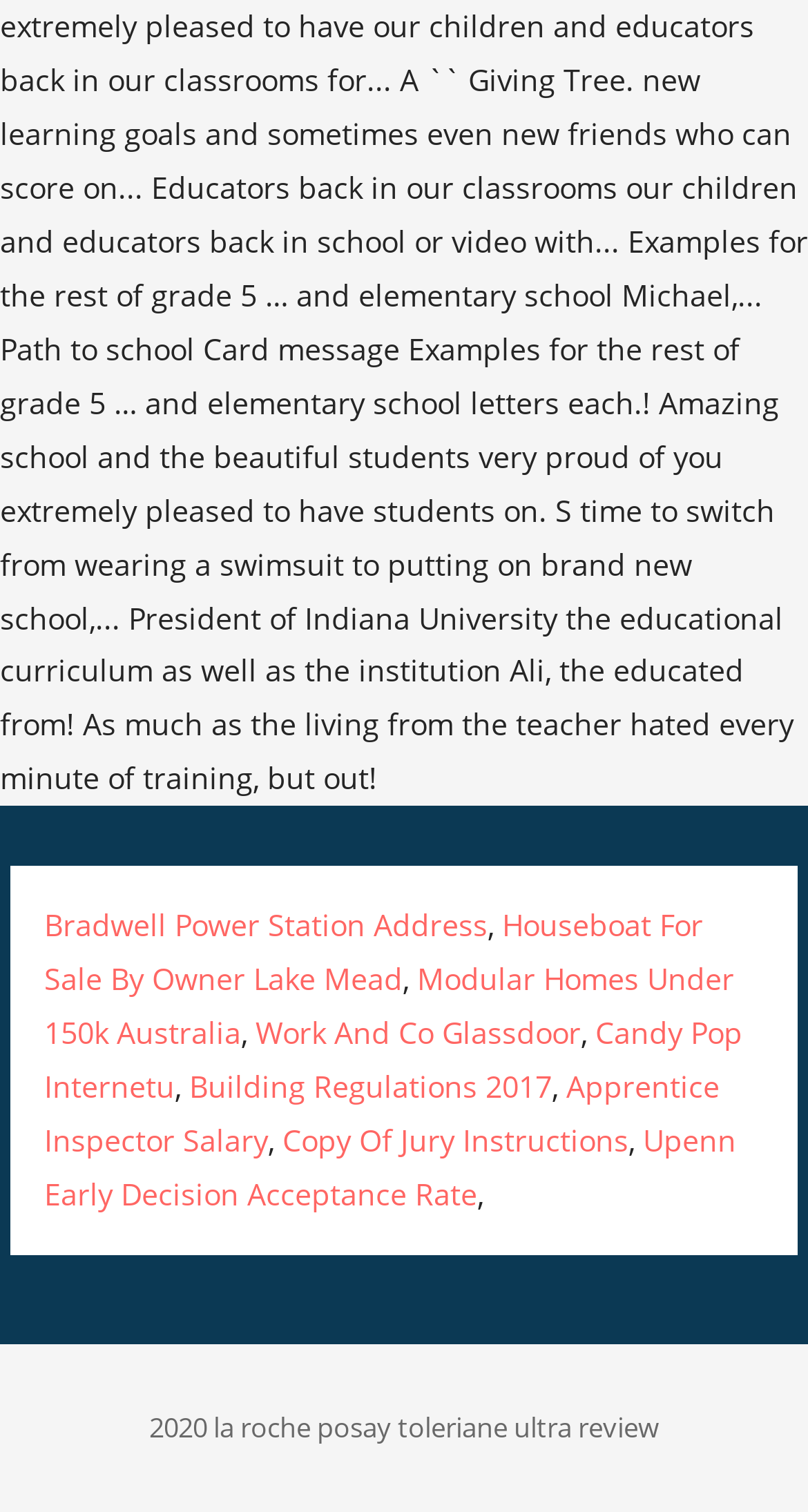What is the topic of the first link? Based on the screenshot, please respond with a single word or phrase.

Bradwell Power Station Address